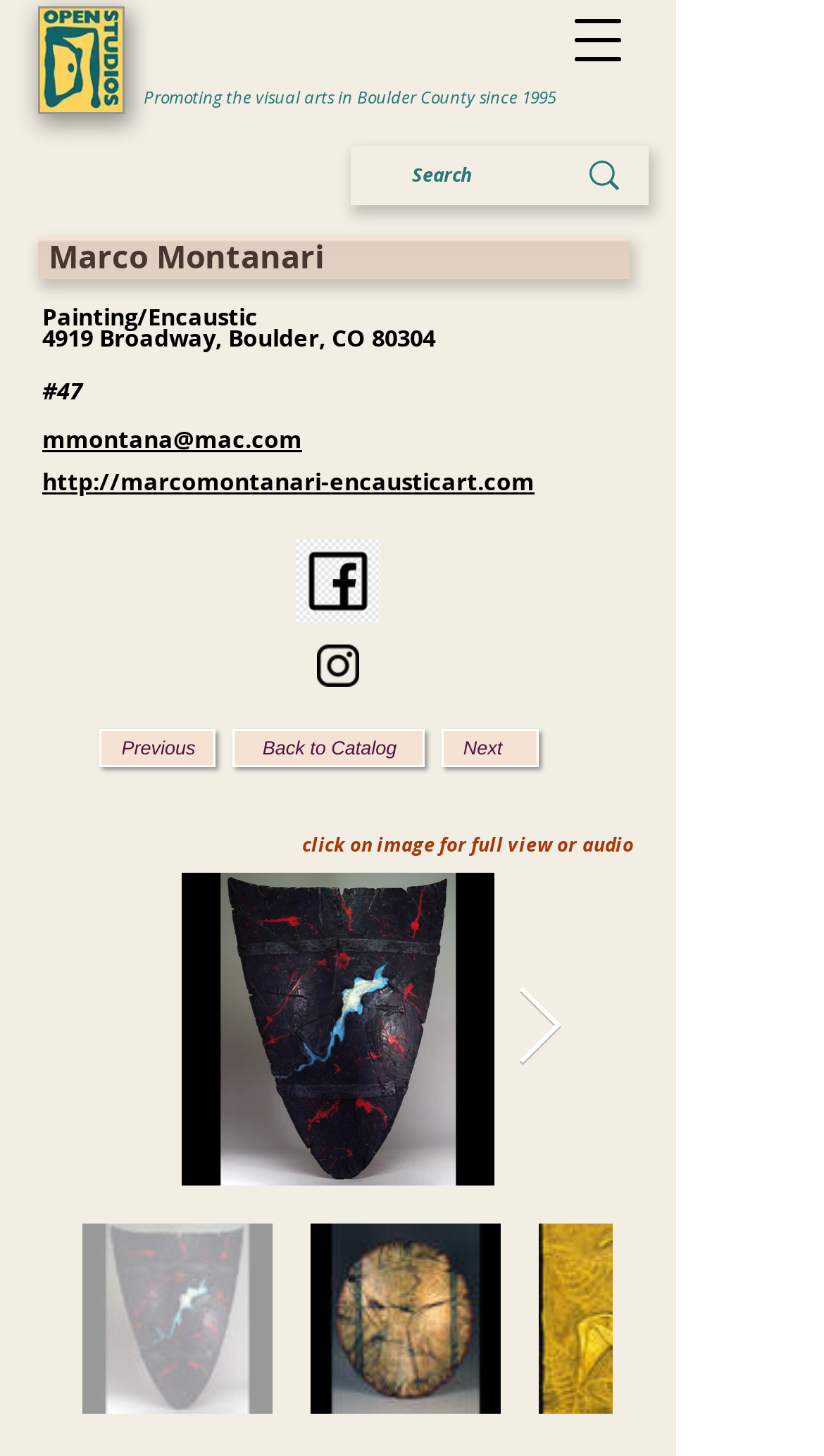Create a detailed narrative describing the layout and content of the webpage.

The webpage is about Marco Montanari, an artist specializing in painting and encaustic art. At the top left corner, there is a logo image of OSLogo2020.jpg. Below the logo, a heading reads "Promoting the visual arts in Boulder County since 1995". 

On the top right side, there is a navigation menu button labeled "Open navigation menu". Next to it, a search bar is located, consisting of a search box and a search button with a magnifying glass icon. 

The main content area is divided into two sections. On the left side, there is a section dedicated to the artist's information, including a heading with the artist's name, a description of the art style "Painting/Encaustic", the address "4919 Broadway, Boulder, CO 80304", and a hashtag "#47". Below these, there are two links, one to the artist's email "mmontana@mac.com" and another to the artist's website "http://marcomontanari-encausticart.com". 

On the right side, there is a slideshow region with two social media icons, Facebook and Instagram. Below the slideshow, there are navigation buttons for the slideshow, including "Previous", "Back to Catalog", and "Next". 

At the bottom of the page, there is a text "click on image for full view or audio" and a button with an unknown icon. On the bottom right corner, there is another button labeled "Next Item" with an arrow icon.